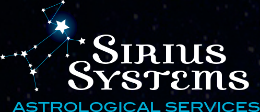What is the theme of the logo?
Answer the question with a single word or phrase by looking at the picture.

Astrology